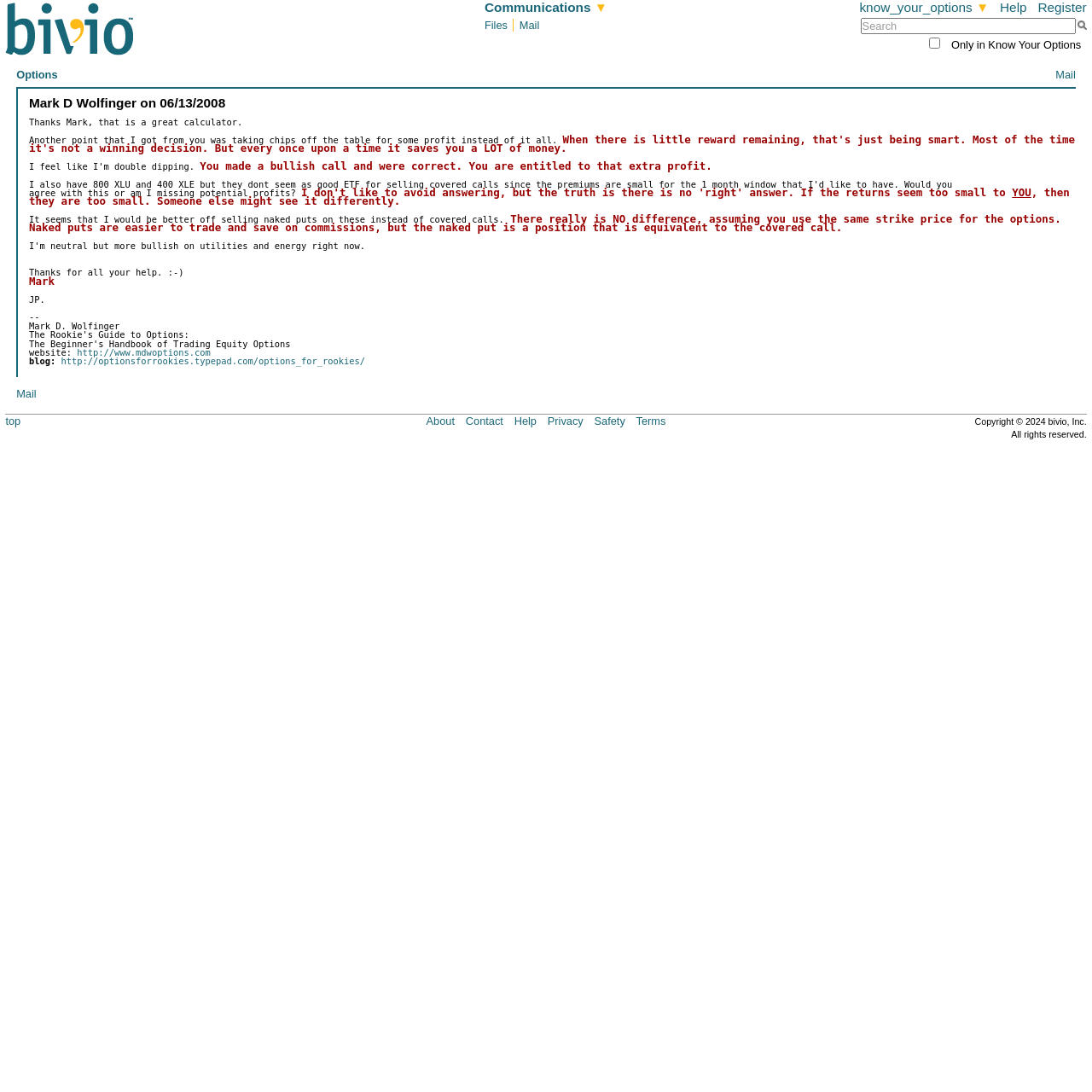Pinpoint the bounding box coordinates of the clickable element to carry out the following instruction: "Search for something."

[0.788, 0.017, 0.985, 0.032]